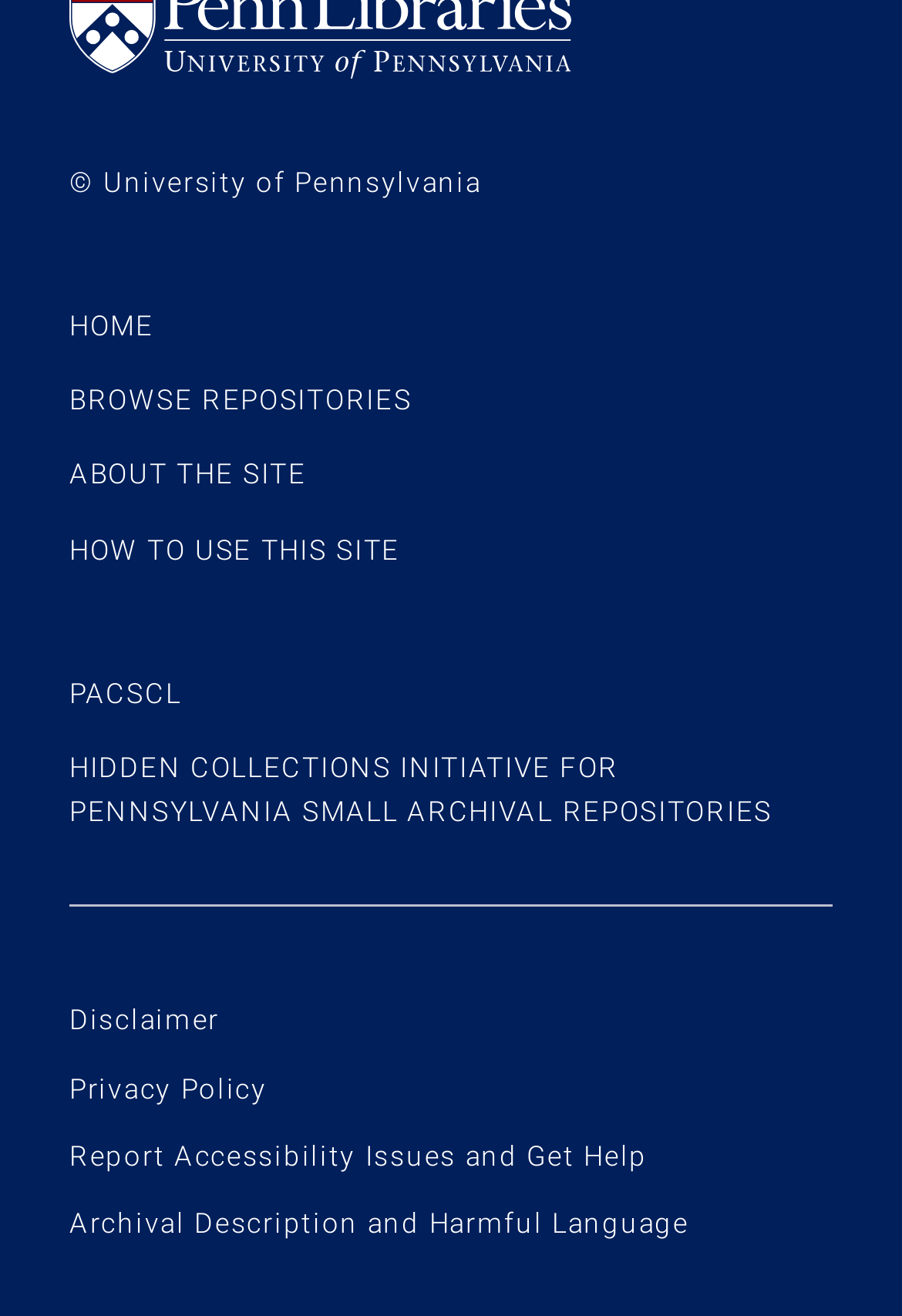Using the description "PACSCL", predict the bounding box of the relevant HTML element.

[0.077, 0.515, 0.201, 0.539]